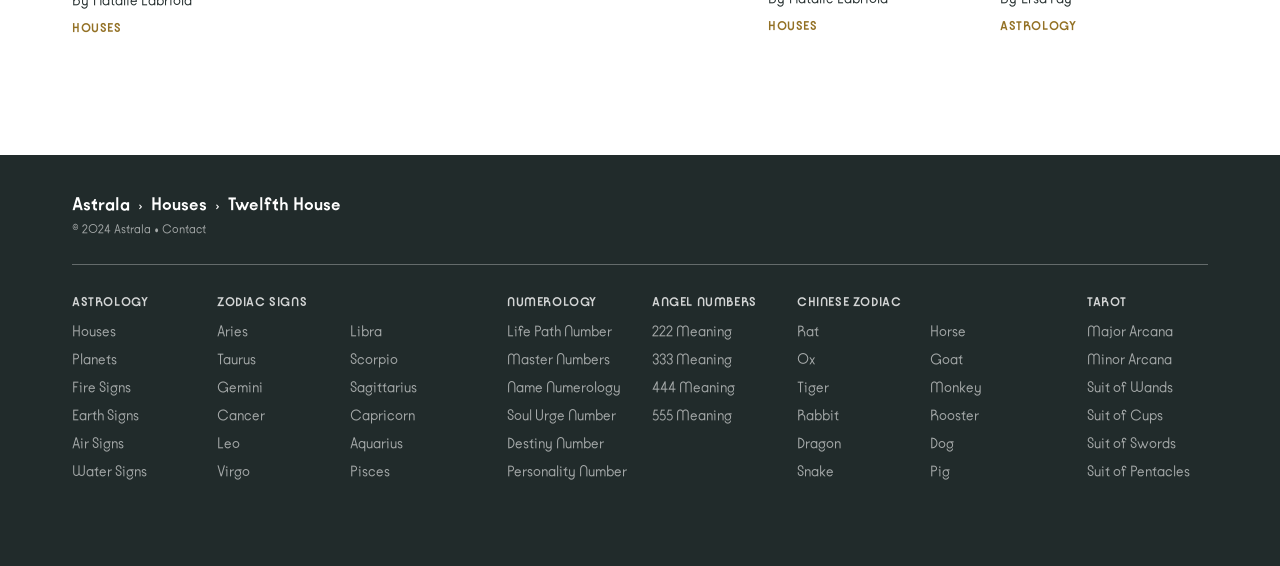Provide the bounding box coordinates in the format (top-left x, top-left y, bottom-right x, bottom-right y). All values are floating point numbers between 0 and 1. Determine the bounding box coordinate of the UI element described as: Earth Signs

[0.056, 0.72, 0.109, 0.749]